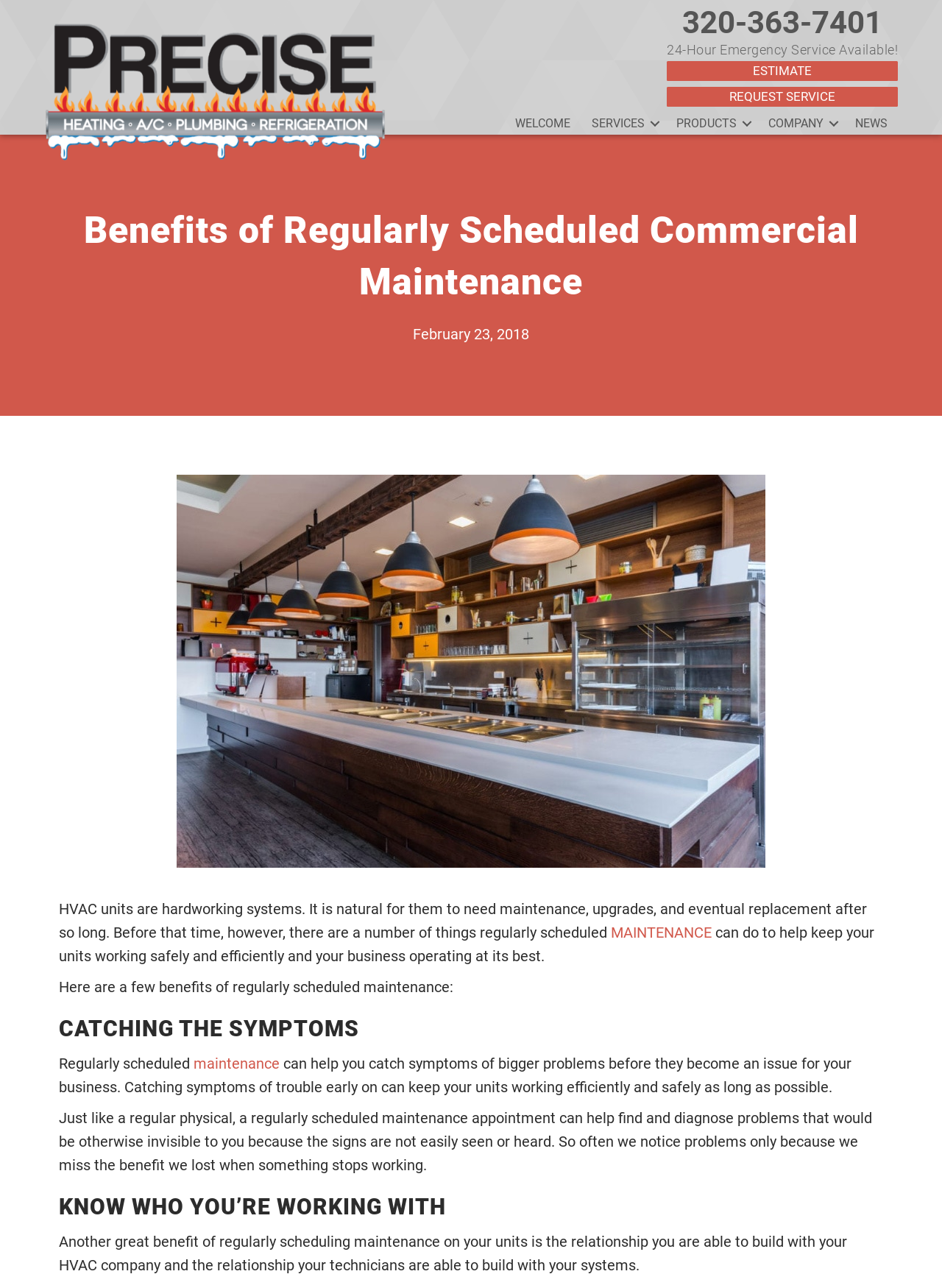What is the phone number on the top right?
Answer the question with a thorough and detailed explanation.

I found the phone number by looking at the top right section of the webpage, where I saw a link element with the text '320-363-7401'.